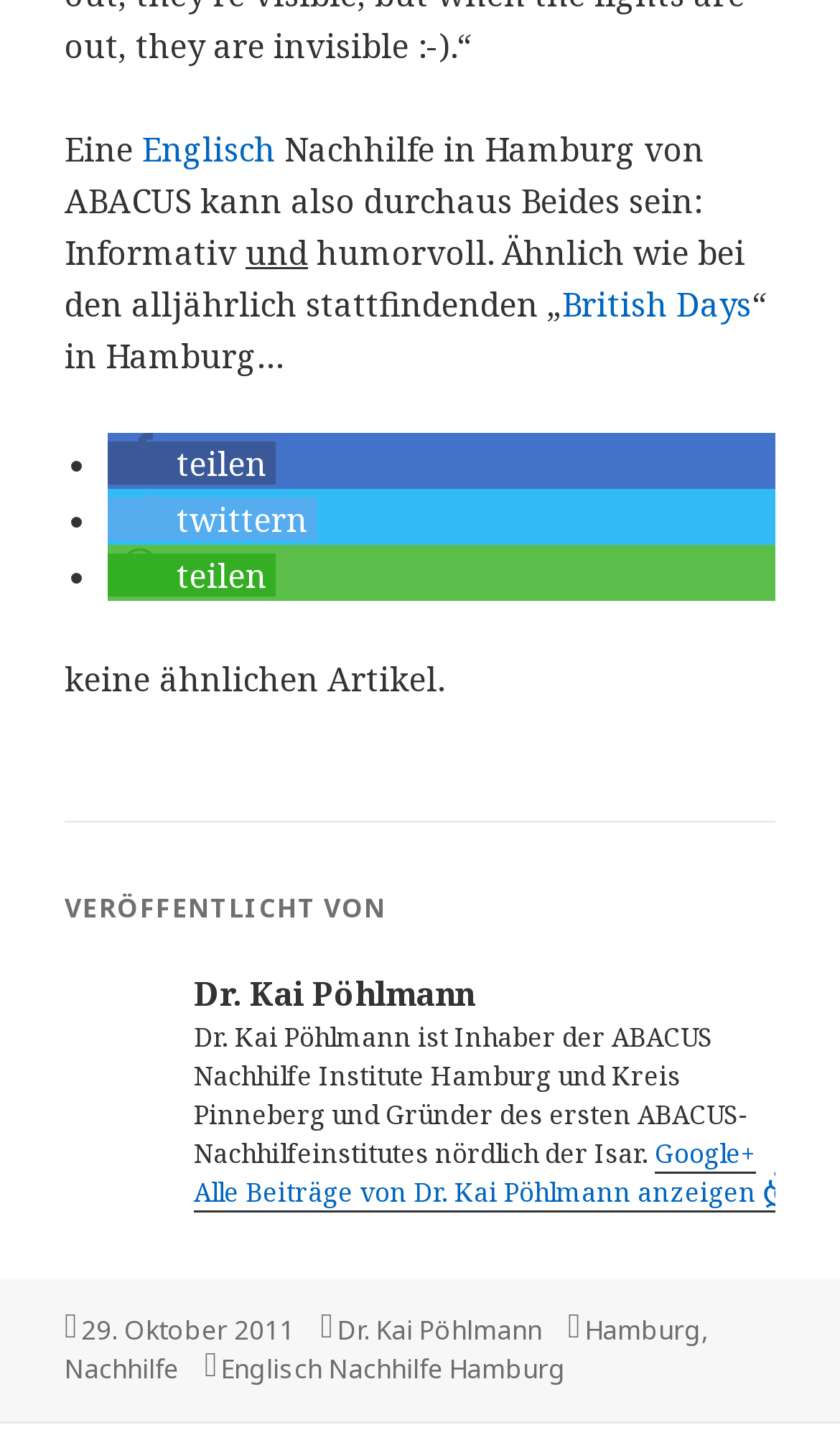What is the author of the article?
Using the visual information, reply with a single word or short phrase.

Dr. Kai Pöhlmann